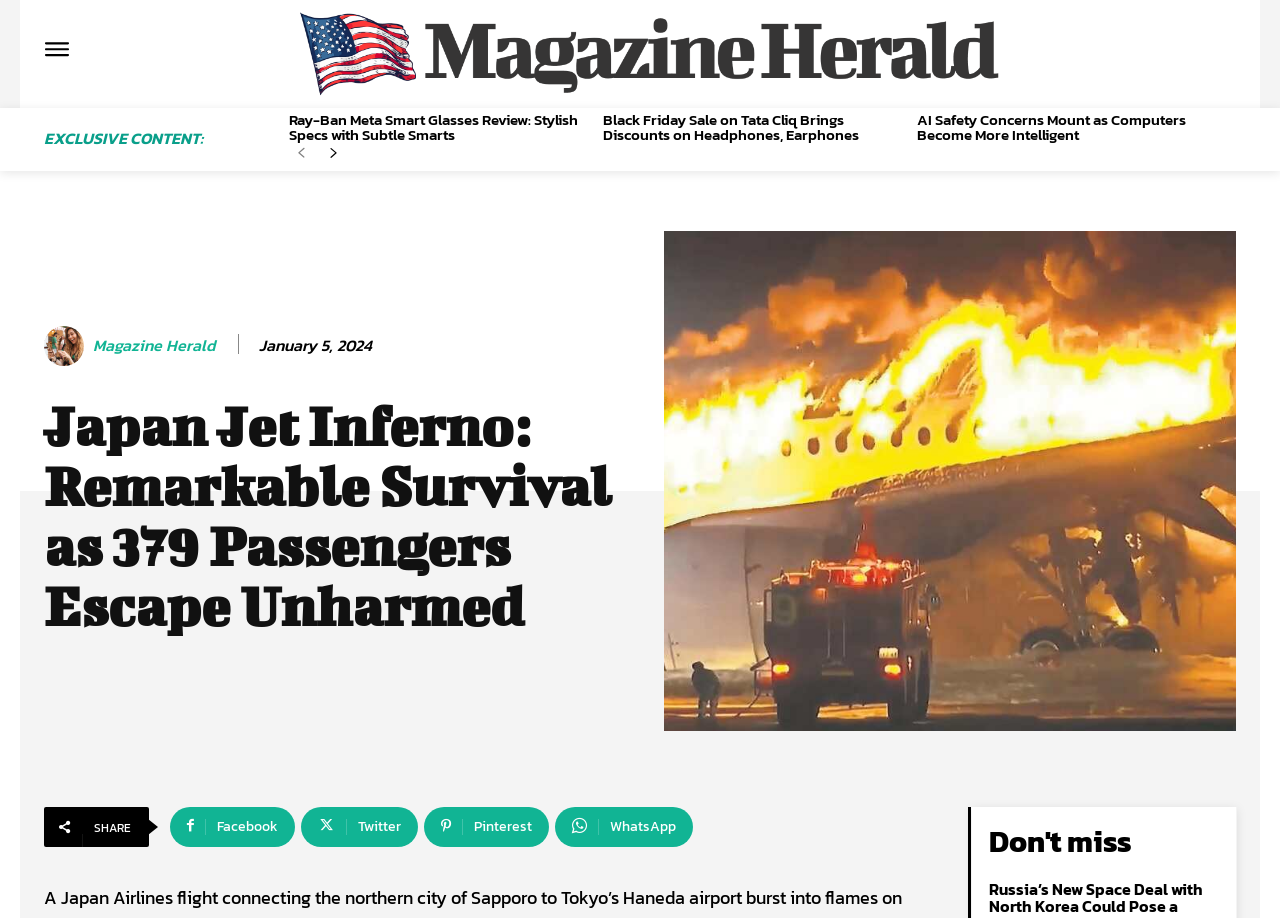What is the logo of the website?
Based on the image, provide your answer in one word or phrase.

Magazine Herald